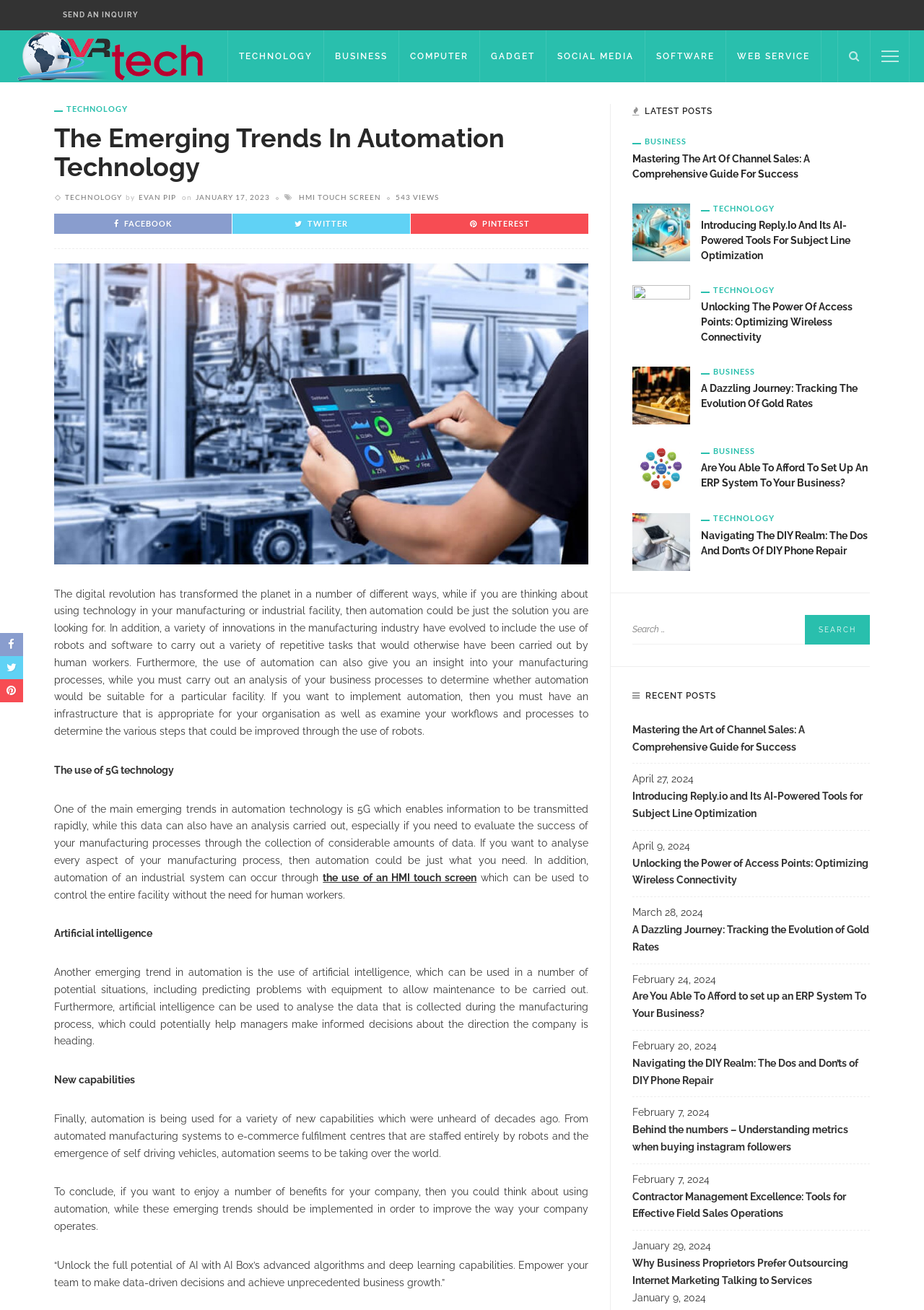How many recent posts are listed?
Use the image to answer the question with a single word or phrase.

6